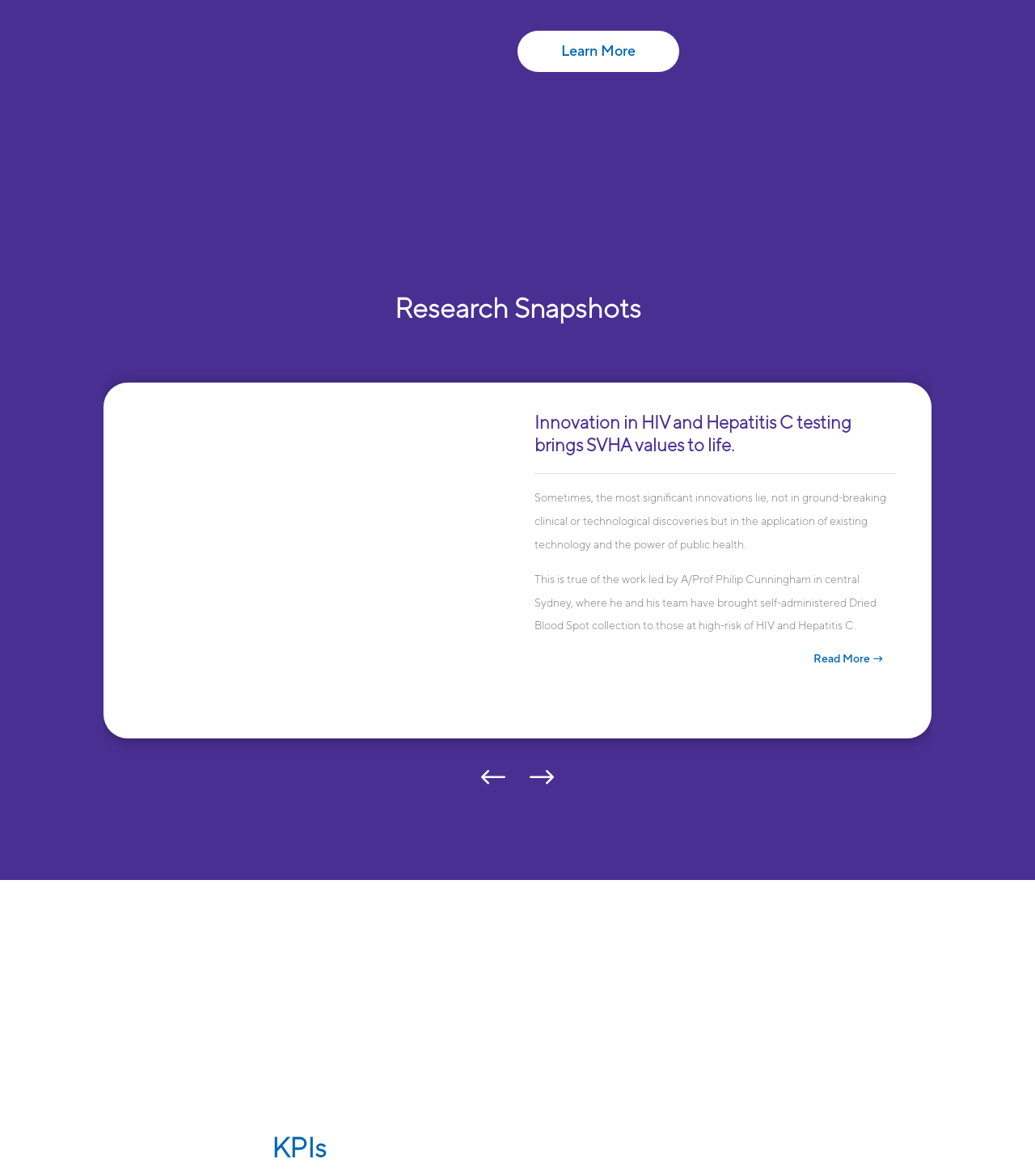What is the format of the image?
Please use the image to deliver a detailed and complete answer.

The image is described as 'DBS Team', and based on the context of the research snapshot, it can be inferred that the format of the image is related to Dried Blood Spot collection, which is mentioned in the static text elements.